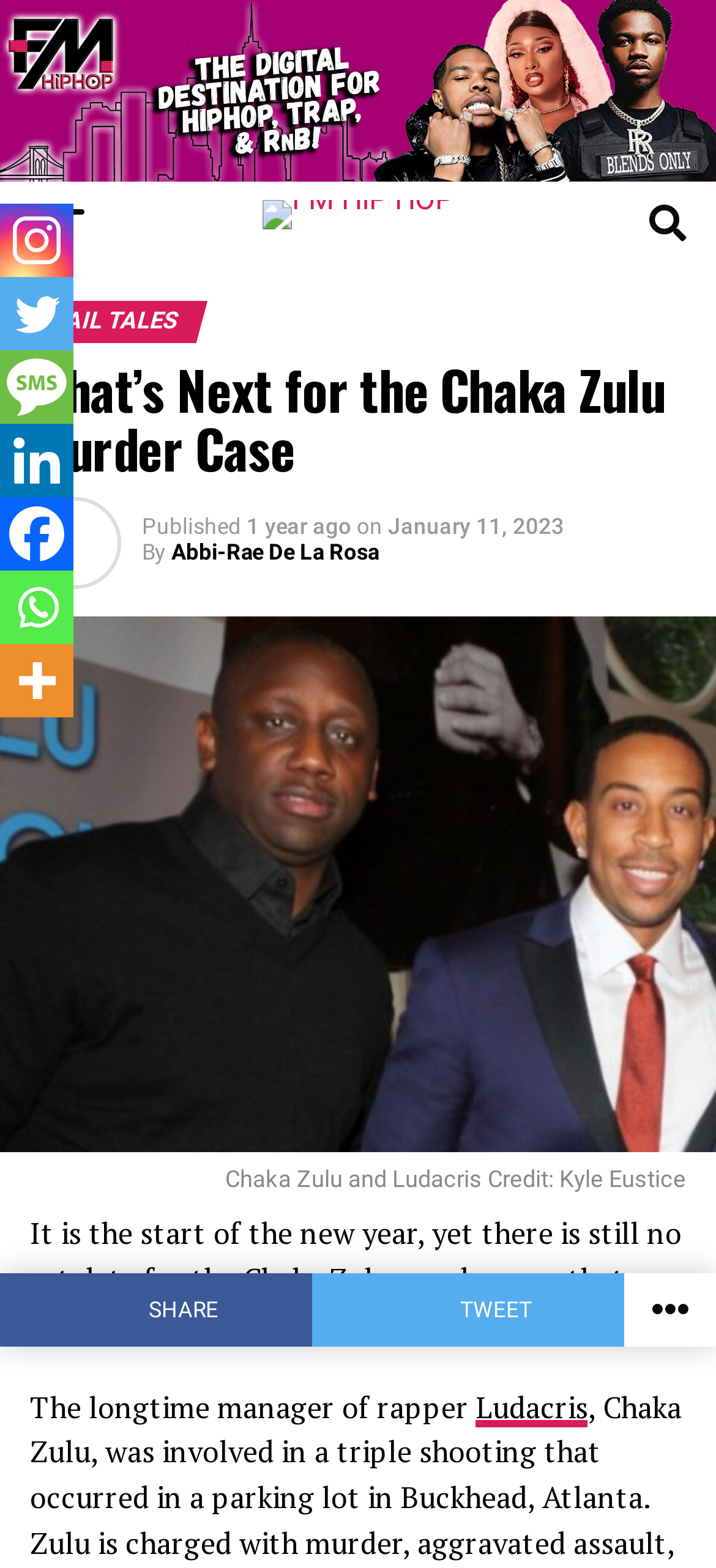Can you identify the bounding box coordinates of the clickable region needed to carry out this instruction: 'Visit the FM HIP HOP website'? The coordinates should be four float numbers within the range of 0 to 1, stated as [left, top, right, bottom].

[0.367, 0.116, 0.633, 0.139]